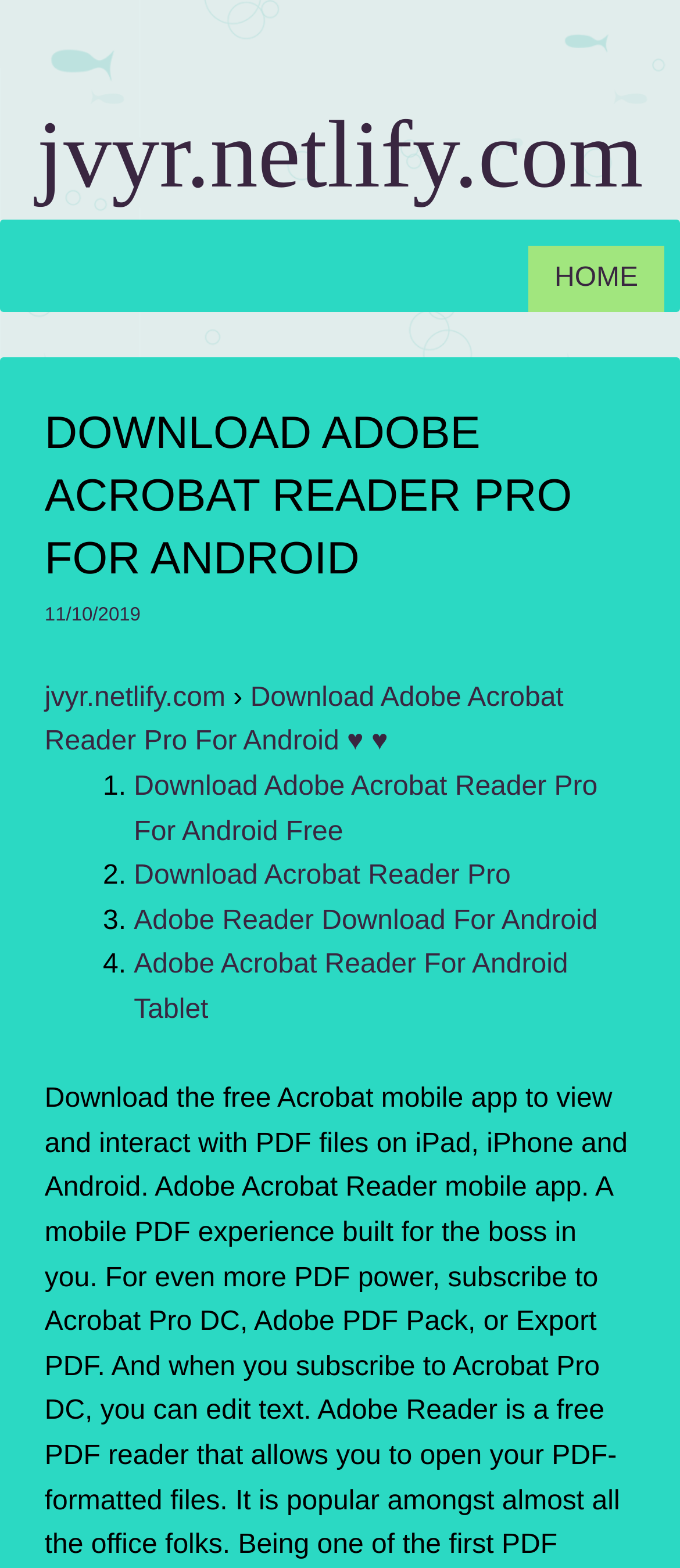Write an elaborate caption that captures the essence of the webpage.

The webpage is about downloading Adobe Acrobat Reader Pro for Android devices. At the top, there is a heading with the website's name, "jvyr.netlify.com", which is also a clickable link. Below it, there is a menu heading labeled "Menu". 

On the left side, there is a prominent heading that reads "DOWNLOAD ADOBE ACROBAT READER PRO FOR ANDROID". Below this heading, there is a link to the current date, "11/10/2019", and another link to the website's homepage, "jvyr.netlify.com". 

To the right of the date link, there is a list of four links, each with a numbered marker (1., 2., 3., and 4.). These links provide different options to download Adobe Acrobat Reader Pro for Android, with varying descriptions such as "Free", "Pro", and "For Android Tablet". 

On the top-right corner, there is a link labeled "HOME".